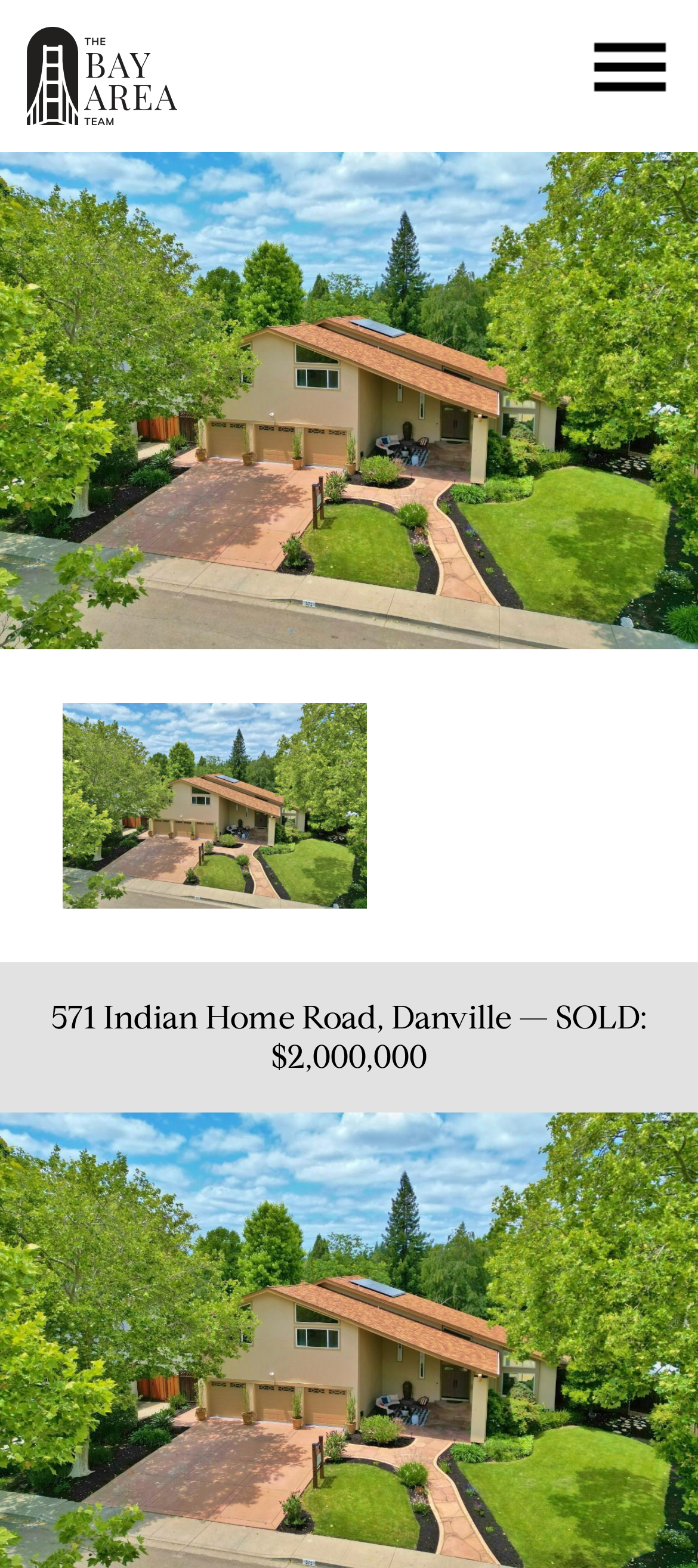What is the location of the property?
Based on the image, please offer an in-depth response to the question.

I found the answer by looking at the heading element that says '571 Indian Home Road, Danville — SOLD: $2,000,000'. The location is mentioned in this heading.